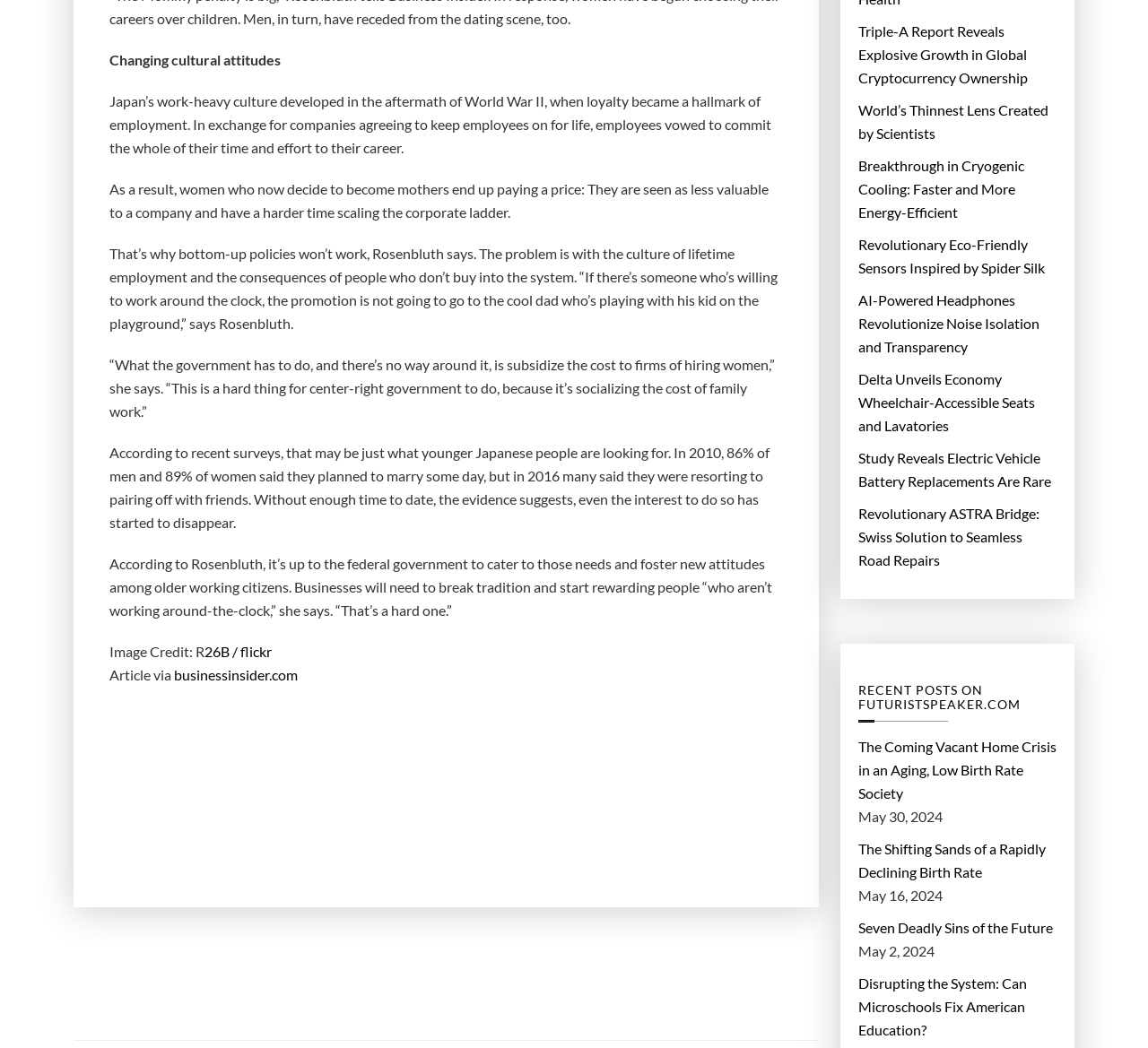Determine the bounding box coordinates of the section I need to click to execute the following instruction: "Click the link to read the article on businessinsider.com". Provide the coordinates as four float numbers between 0 and 1, i.e., [left, top, right, bottom].

[0.152, 0.633, 0.259, 0.655]